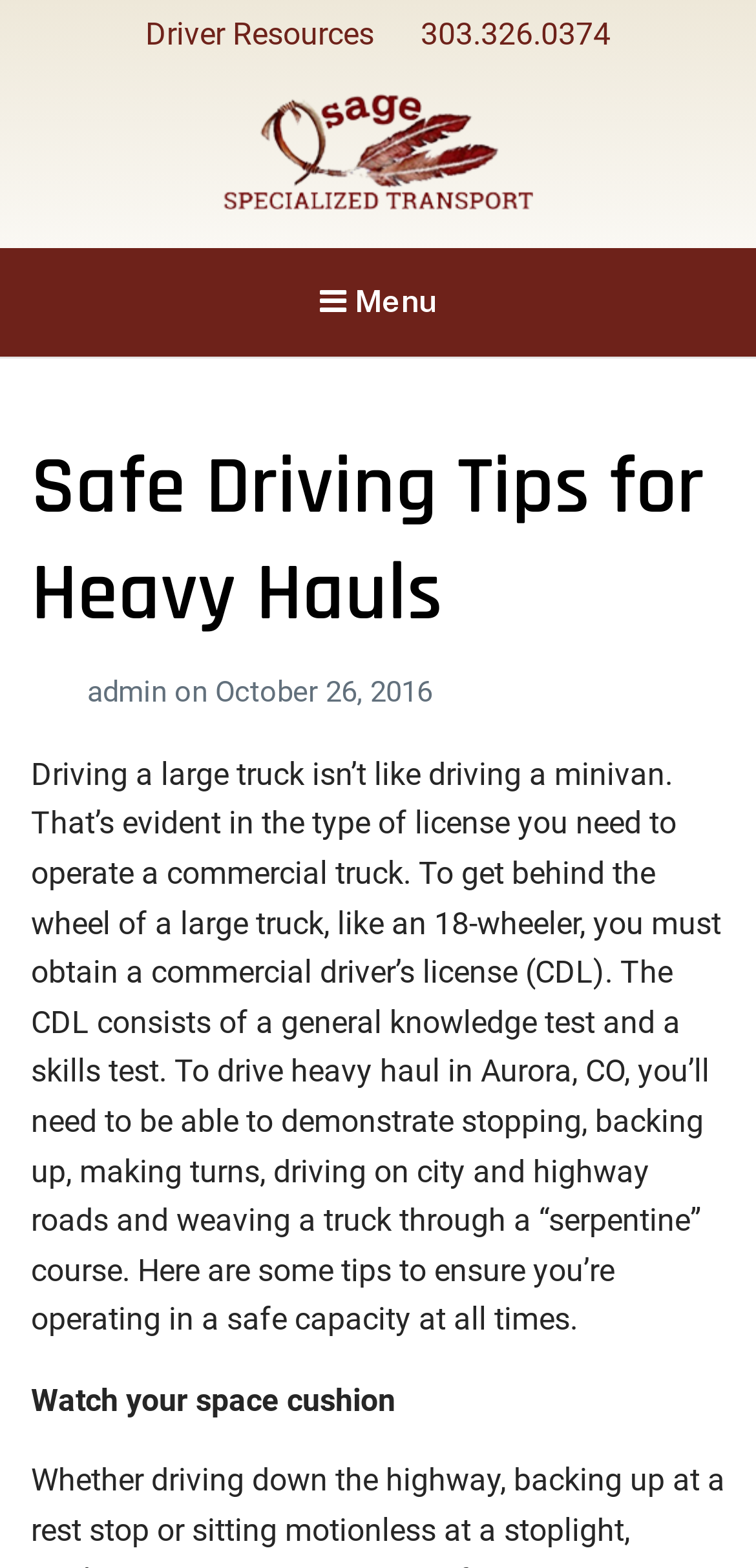What is the topic of the article on the webpage?
From the image, respond with a single word or phrase.

Safe driving tips